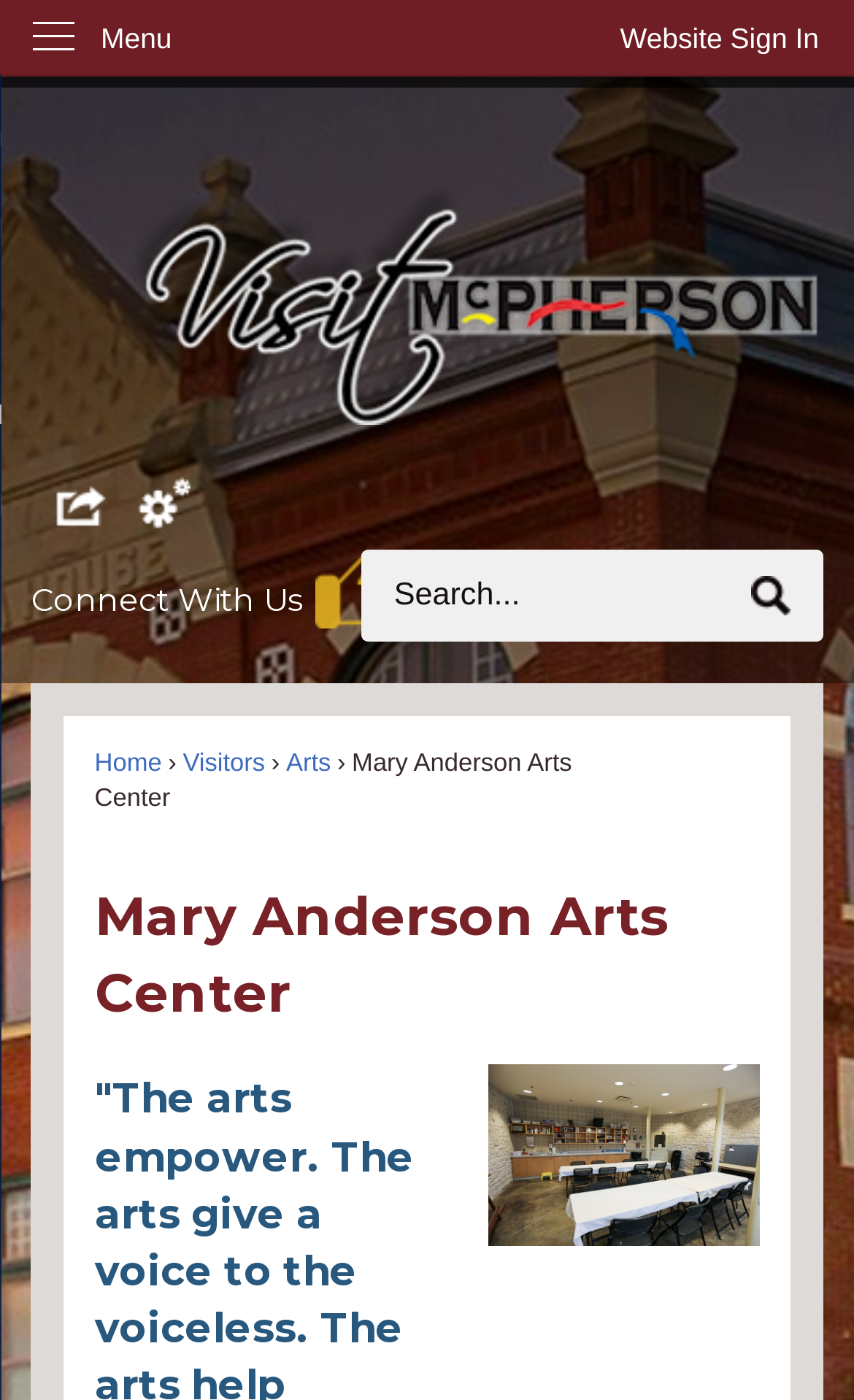Please find the bounding box coordinates in the format (top-left x, top-left y, bottom-right x, bottom-right y) for the given element description. Ensure the coordinates are floating point numbers between 0 and 1. Description: Skip to Main Content

[0.0, 0.0, 0.042, 0.026]